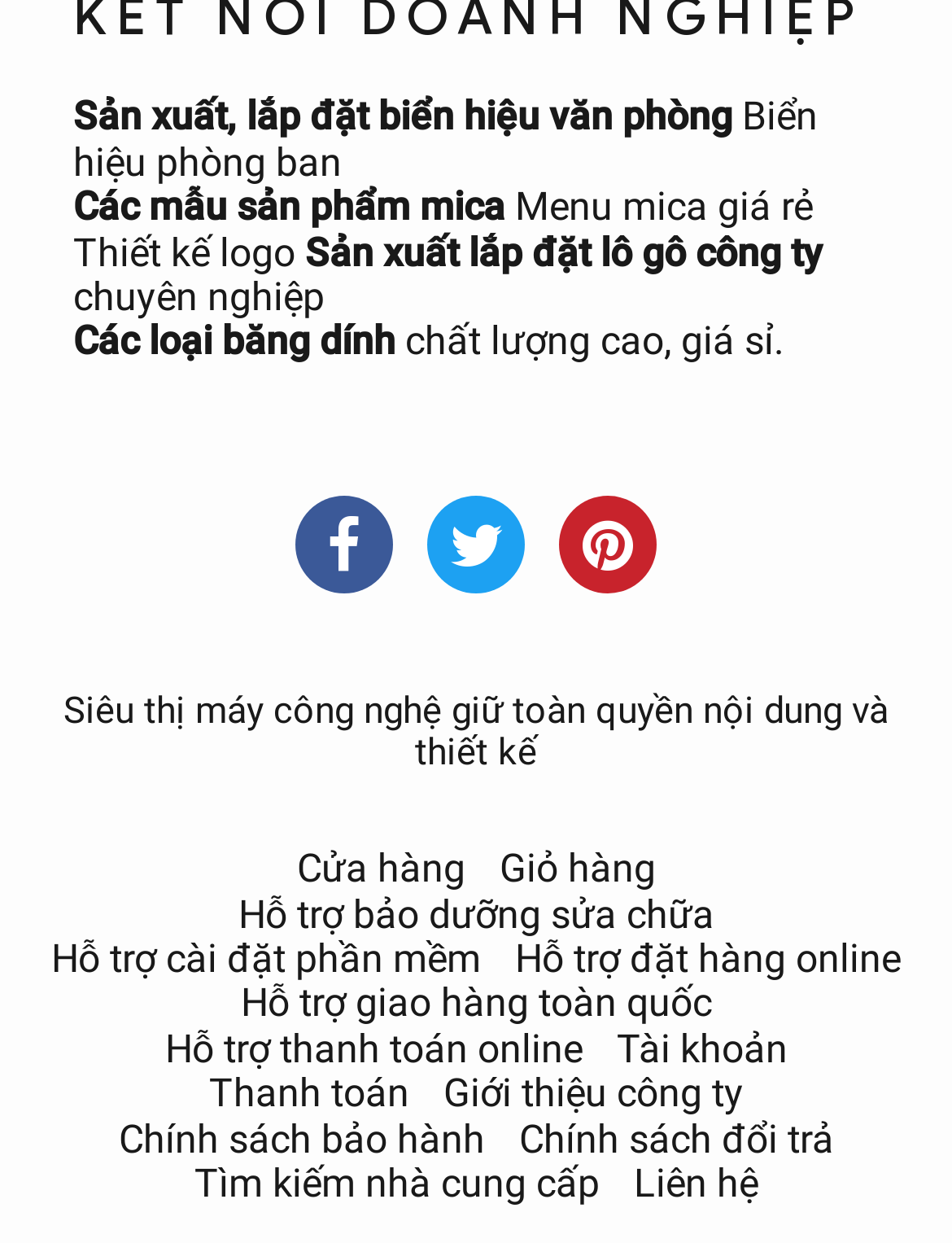Find the bounding box coordinates for the UI element that matches this description: "title="Twitter"".

[0.449, 0.398, 0.551, 0.477]